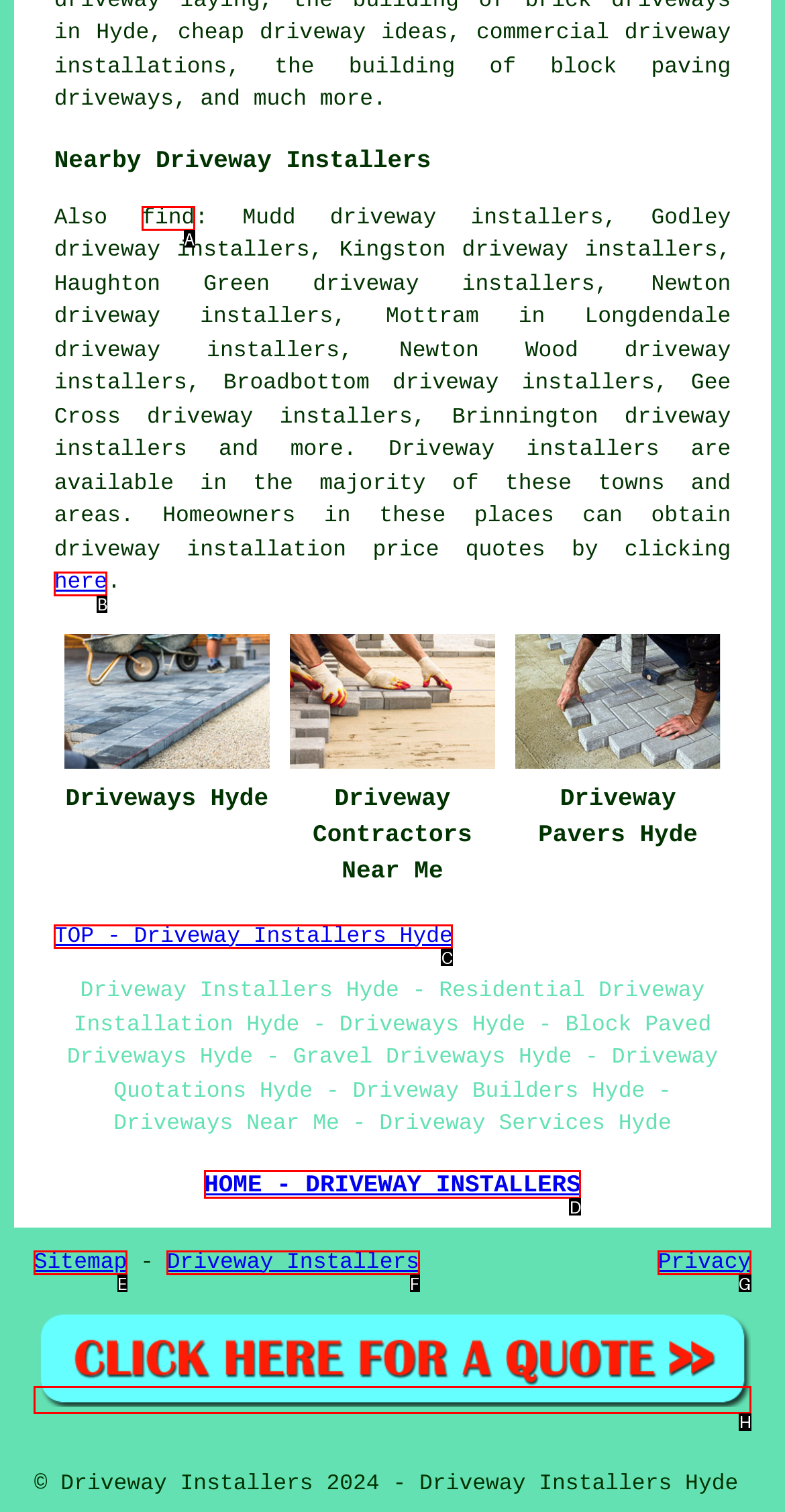Identify the letter of the correct UI element to fulfill the task: click on 'QUOTES FROM DRIVEWAY INSTALLERS HYDE' from the given options in the screenshot.

H